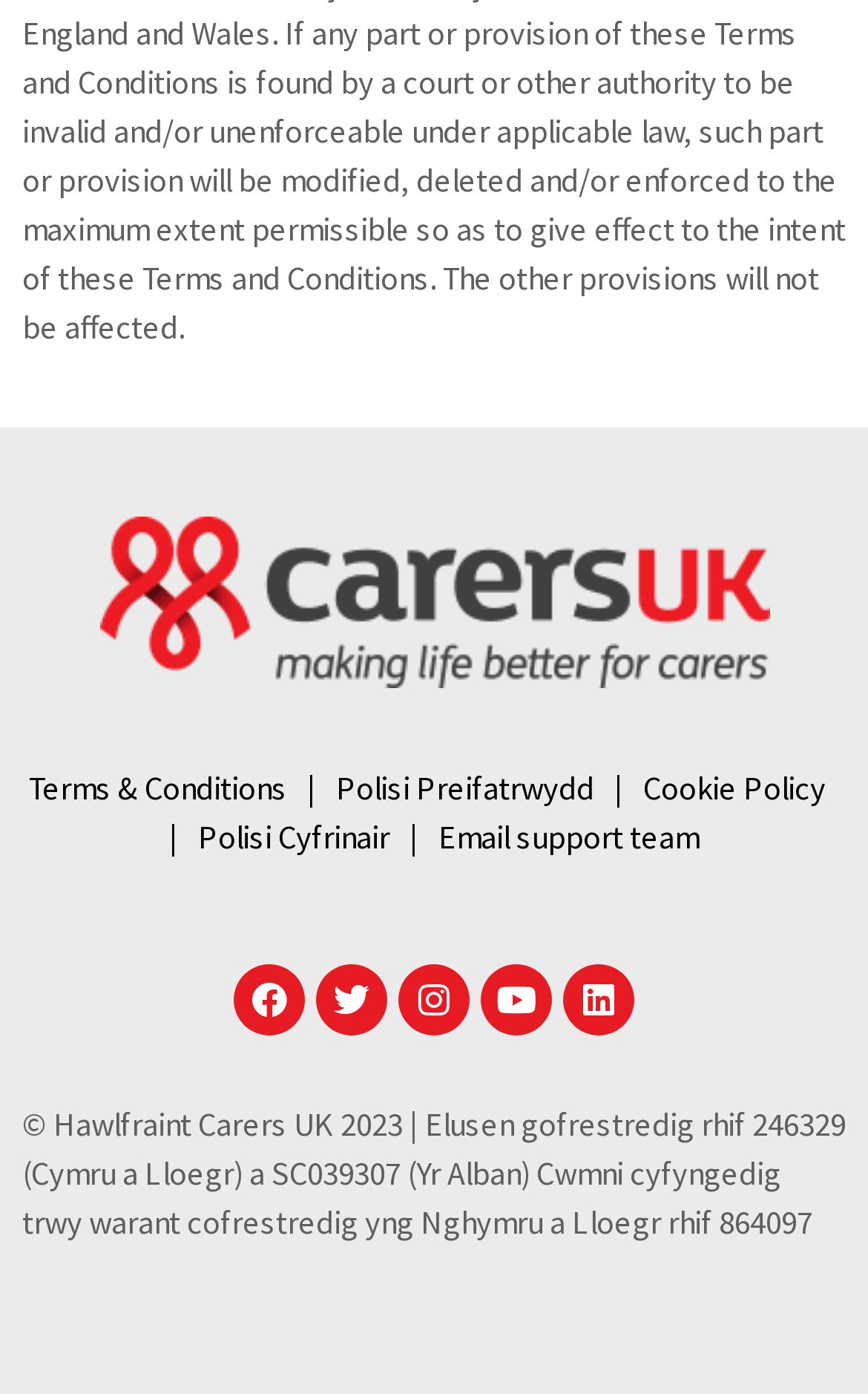Please locate the clickable area by providing the bounding box coordinates to follow this instruction: "Read about cookie policy".

[0.741, 0.551, 0.951, 0.579]